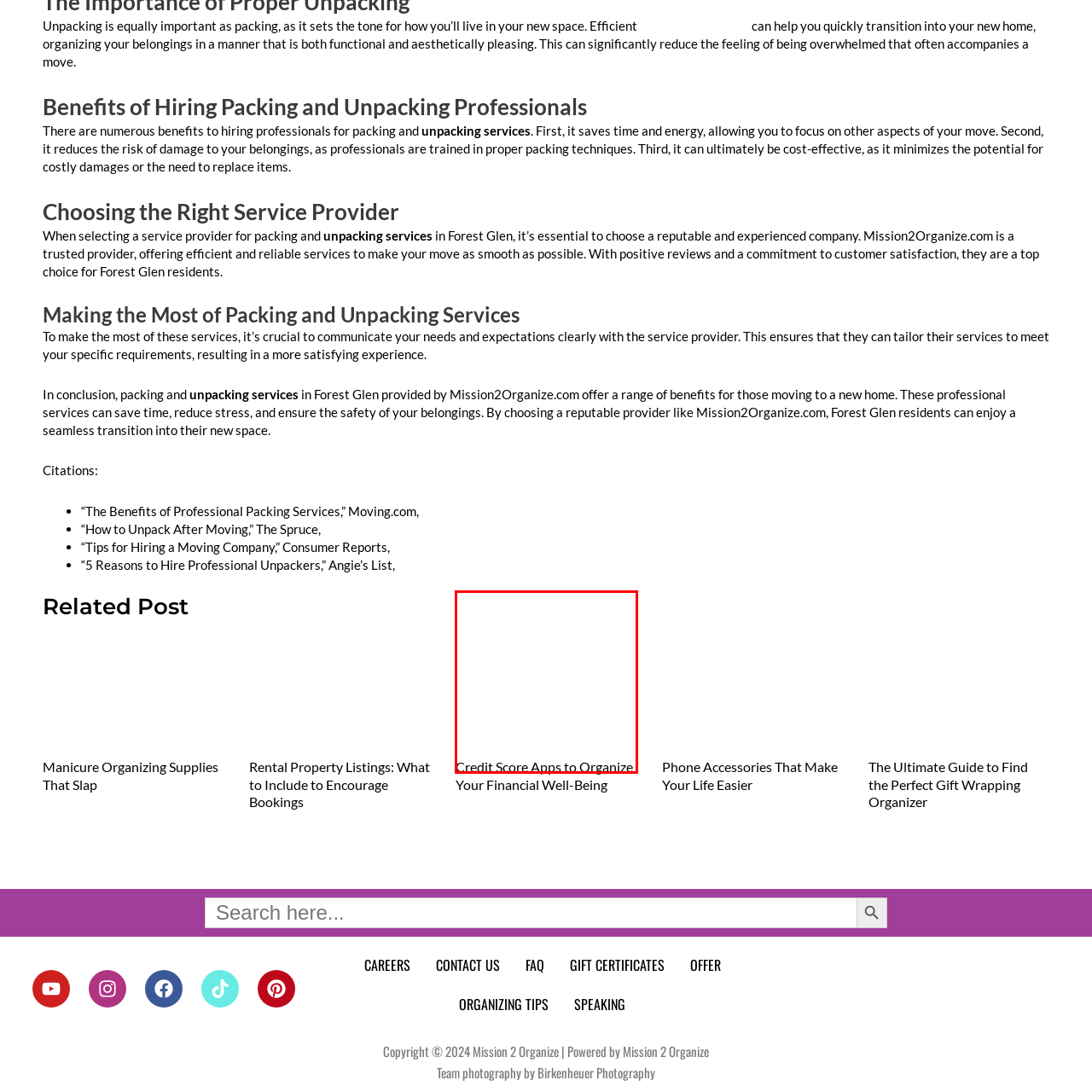Provide a comprehensive description of the image highlighted within the red bounding box.

The image titled "Credit Score Apps to Organize Your Financial Well-Being" highlights the importance of using technology to manage and optimize your credit score. This visual emphasizes the significance of maintaining a good credit score, showcasing various apps designed to help users track their financial status, manage debts, and improve their credit health. The accompanying text suggests practical tools for organizing one’s finances effectively, indicating a focus on enhancing financial awareness and decision-making. This resource is particularly useful for individuals looking to take charge of their financial well-being and improve their credit scoring strategies.